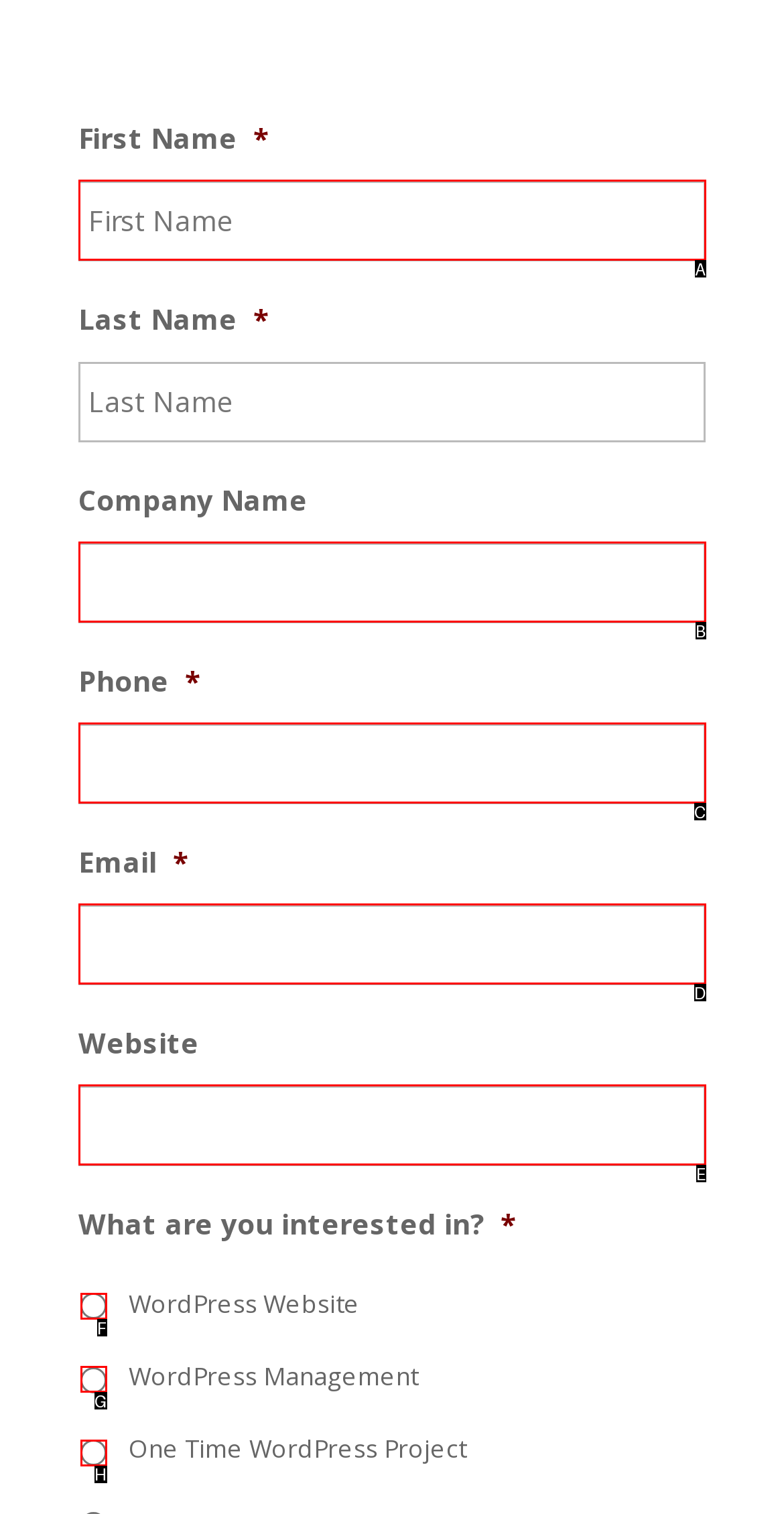Select the correct UI element to complete the task: Enter first name
Please provide the letter of the chosen option.

A